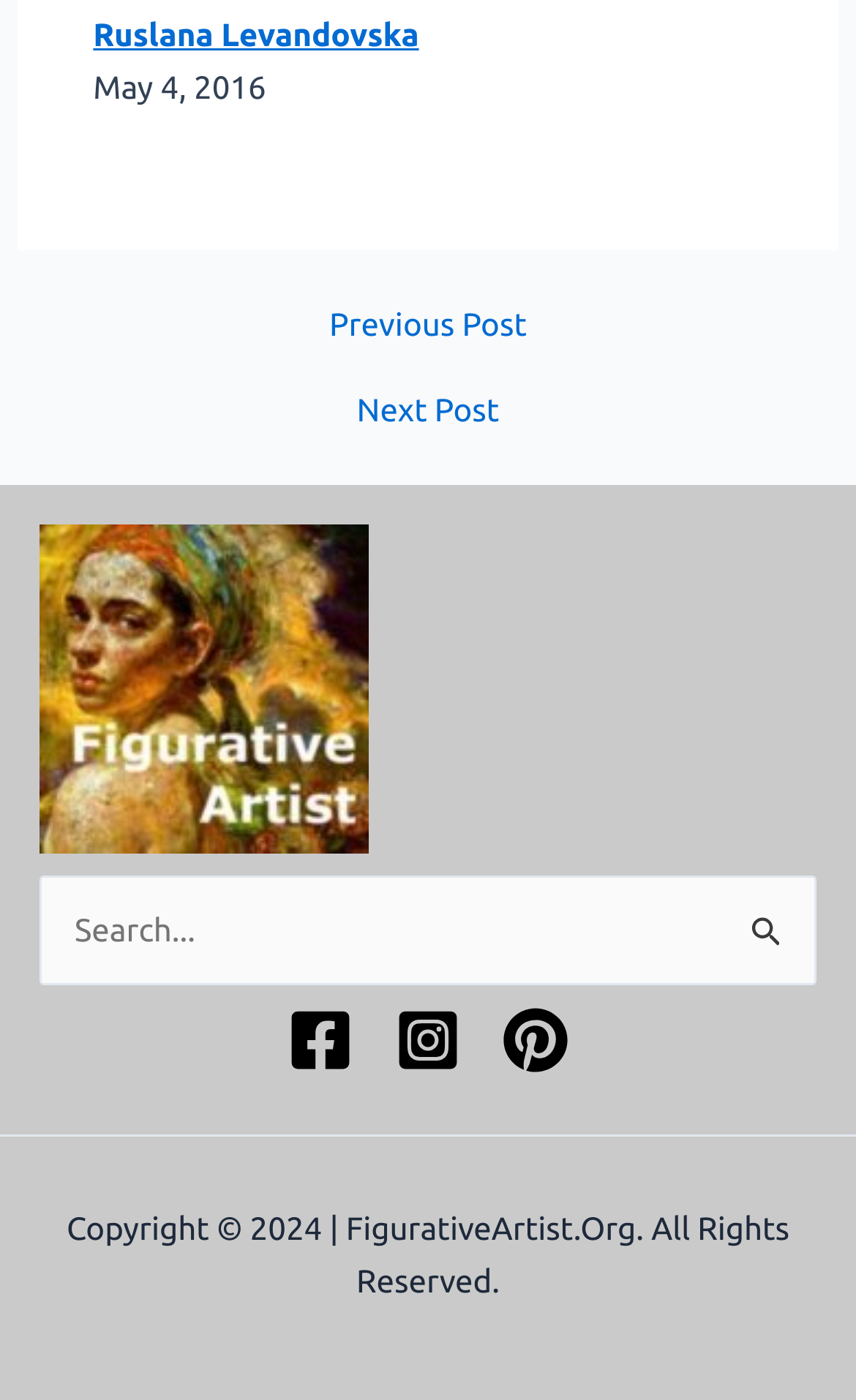What is the copyright year mentioned at the bottom of the page?
Provide a fully detailed and comprehensive answer to the question.

The copyright information is located at the very bottom of the webpage, and it mentions the year 2024, along with the website's name and a statement about all rights being reserved.